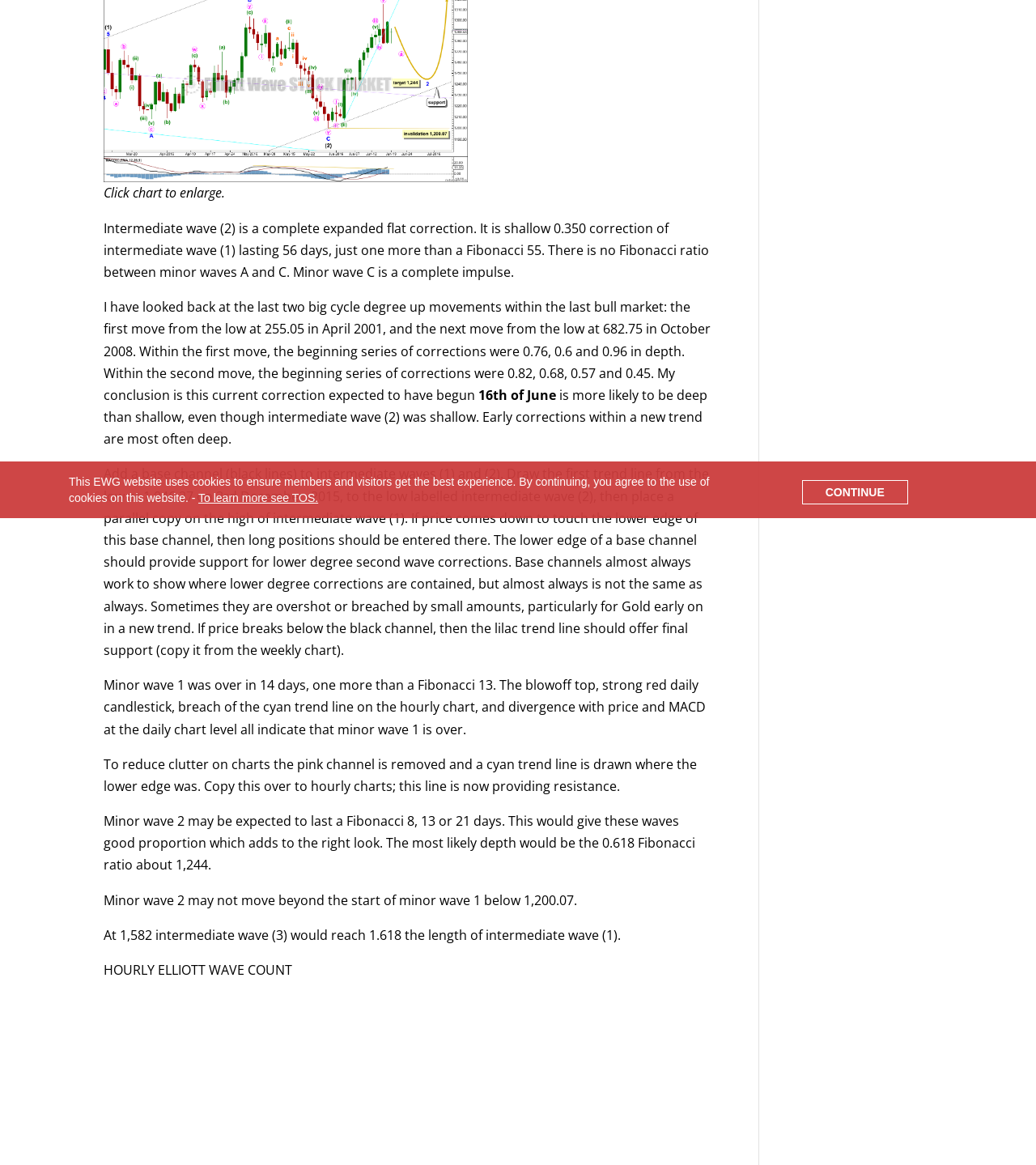Please determine the bounding box coordinates for the UI element described here. Use the format (top-left x, top-left y, bottom-right x, bottom-right y) with values bounded between 0 and 1: parent_node: Click chart to enlarge.

[0.1, 0.139, 0.452, 0.154]